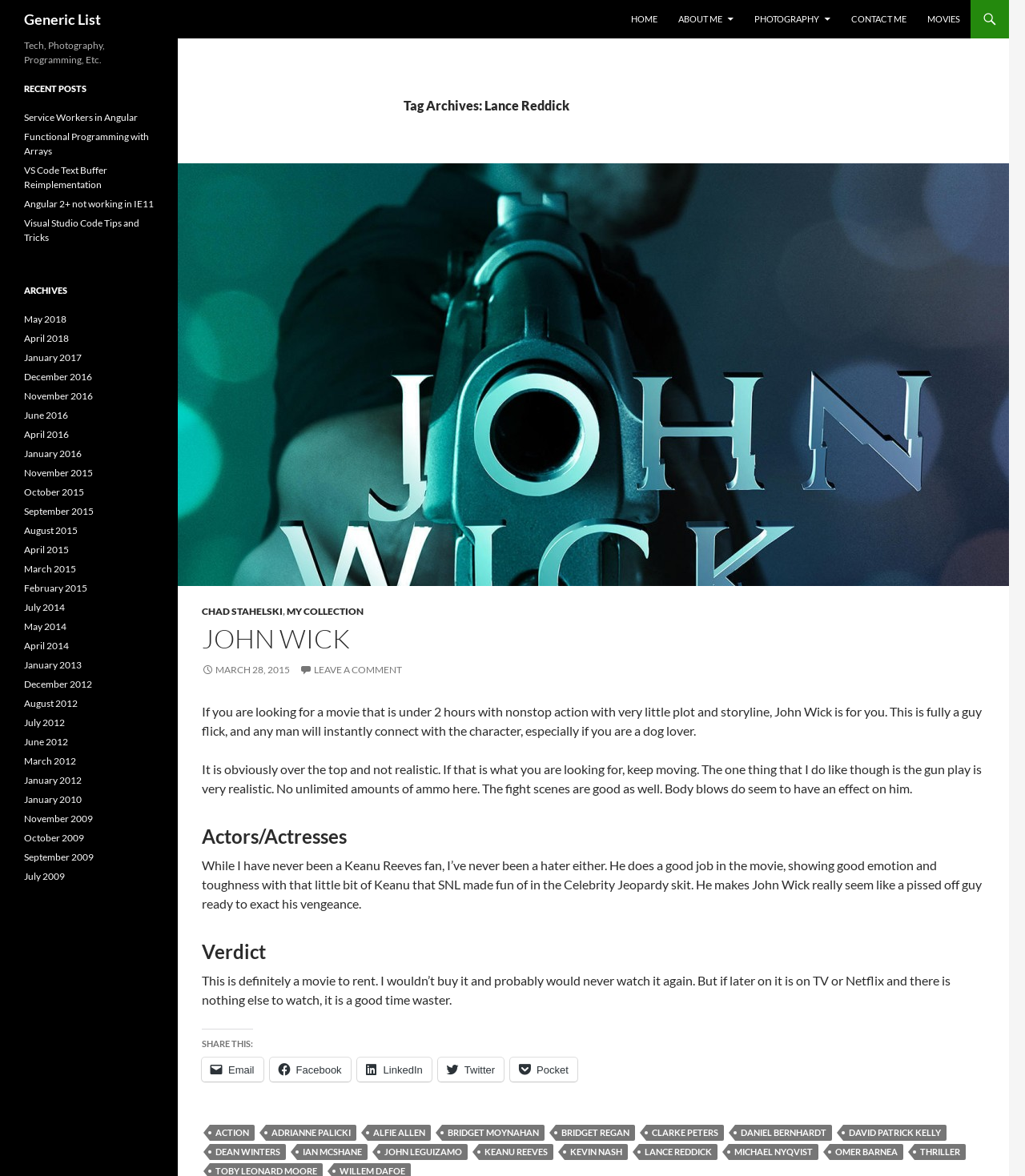Please find the bounding box for the UI component described as follows: "Leave a comment".

[0.292, 0.564, 0.392, 0.575]